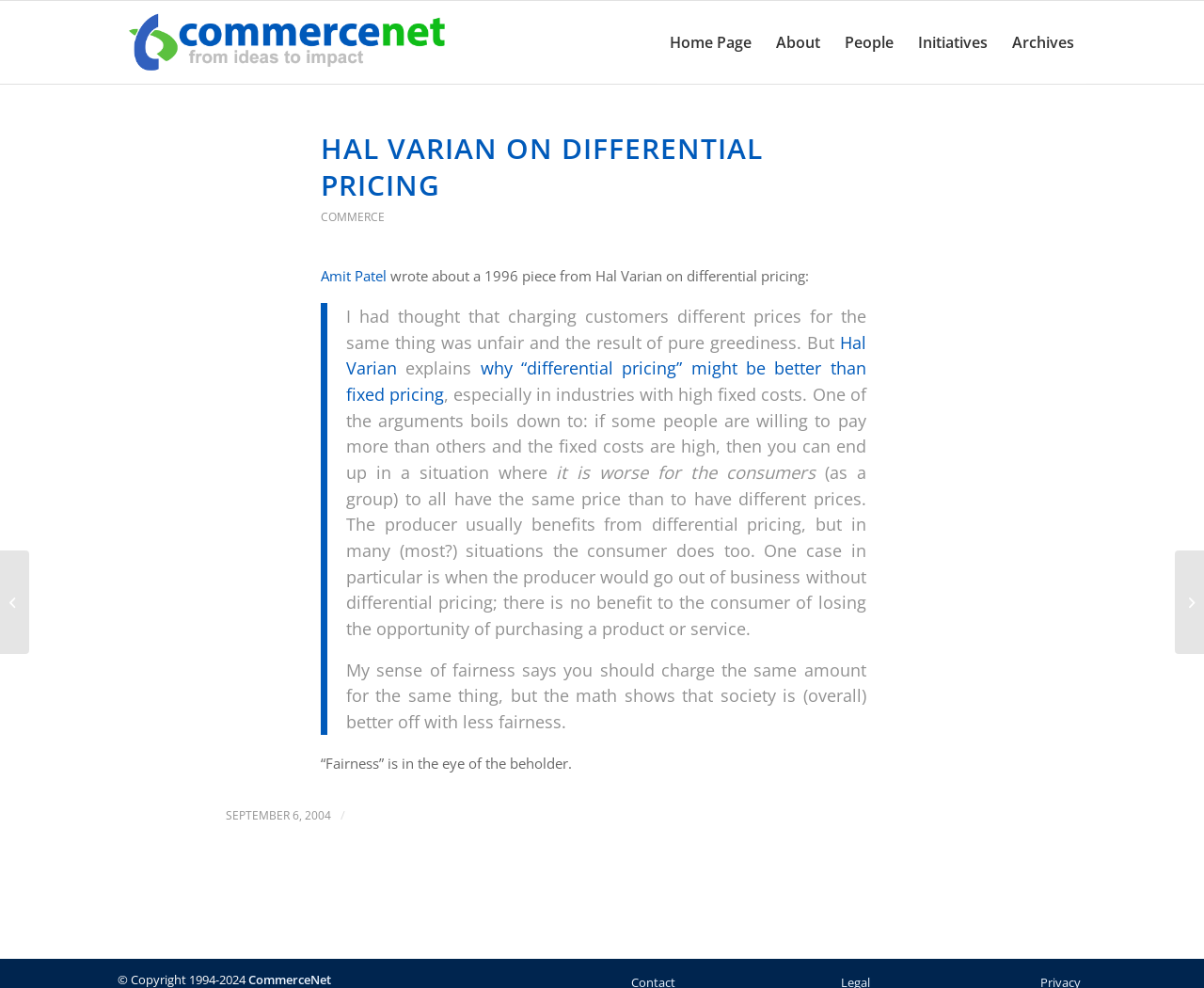Generate a detailed explanation of the webpage's features and information.

The webpage is about CommerceNet, with a focus on an article titled "Hal Varian on Differential Pricing". At the top left corner, there is a logo image and a link to Commerce.net. Next to it, there are five navigation links: "Home Page", "About", "People", "Initiatives", and "Archives". 

Below the navigation links, the main content area begins. The article title "HAL VARIAN ON DIFFERENTIAL PRICING" is prominently displayed, with a link to the same title below it. There is also a link to "COMMERCE" on the same line. 

The article itself is divided into several sections. The first section mentions Amit Patel and provides a brief introduction to the topic of differential pricing. The second section is a blockquote that contains a passage from Hal Varian's 1996 piece on differential pricing. The passage explains how differential pricing can be beneficial to both producers and consumers in certain situations. 

At the bottom of the article, there is a timestamp "SEPTEMBER 6, 2004" and a separator line. 

In the bottom left corner, there is a copyright notice "© Copyright 1994-2024" followed by the text "CommerceNet". 

On the left side of the page, there is a link to "Decentralizing Akamai" with a layout table below it. On the right side, there is a link to "Service Grids in 2004: No Standards".